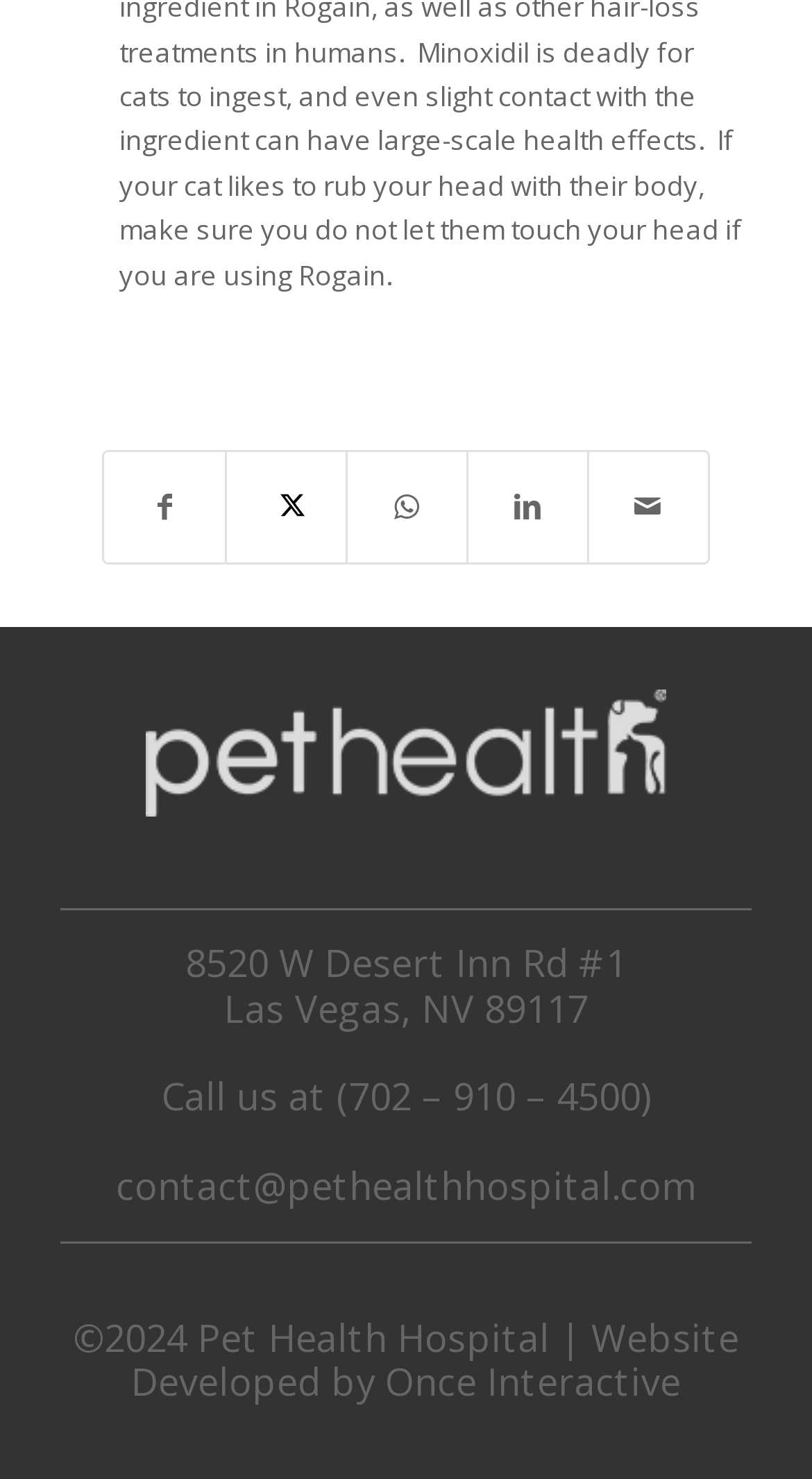Find and provide the bounding box coordinates for the UI element described with: "contact@pethealthhospital.com".

[0.142, 0.785, 0.858, 0.819]